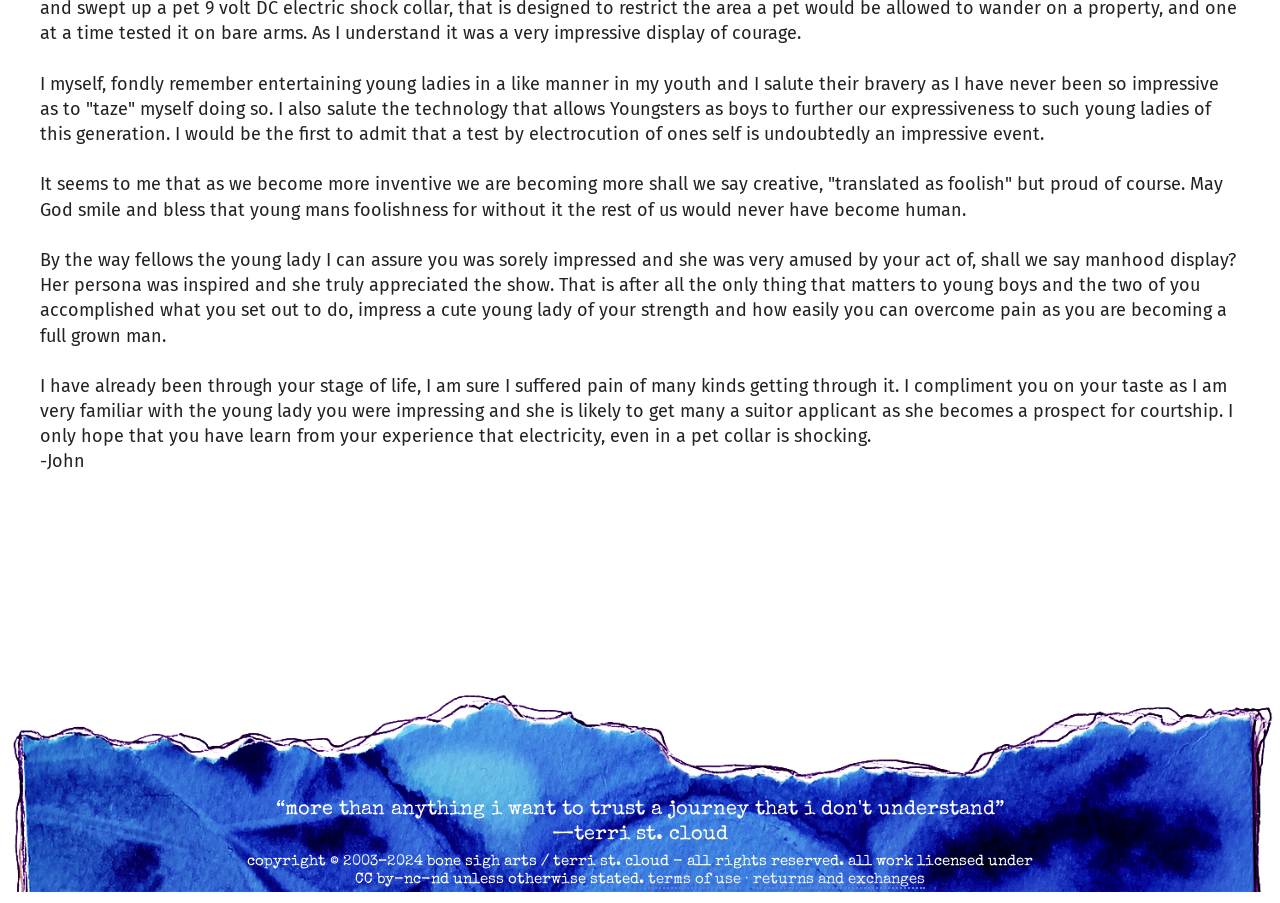What is the name of the young lady mentioned in the article?
Based on the image, give a one-word or short phrase answer.

Not specified